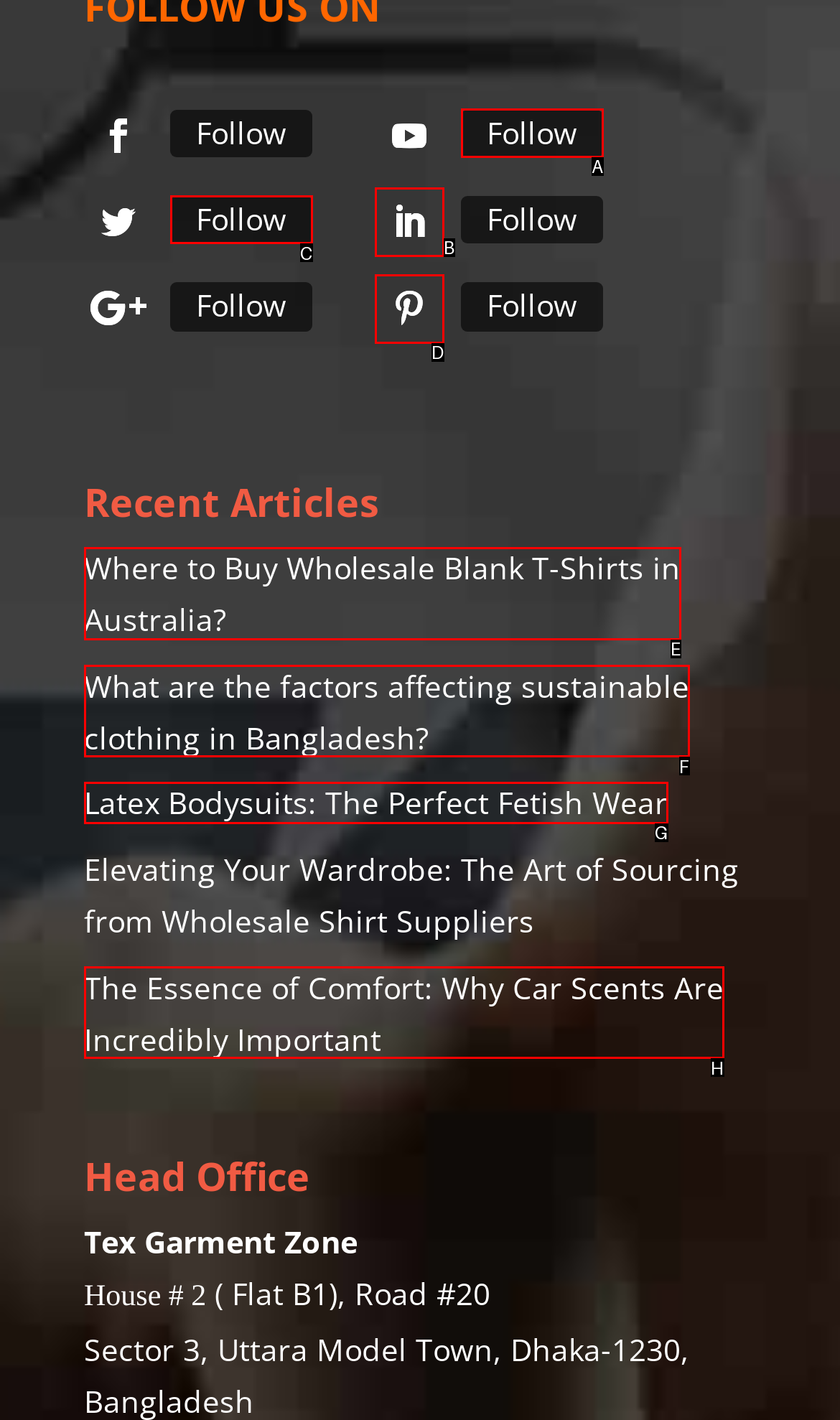From the given choices, which option should you click to complete this task: Click the link to learn about latex bodysuits? Answer with the letter of the correct option.

G